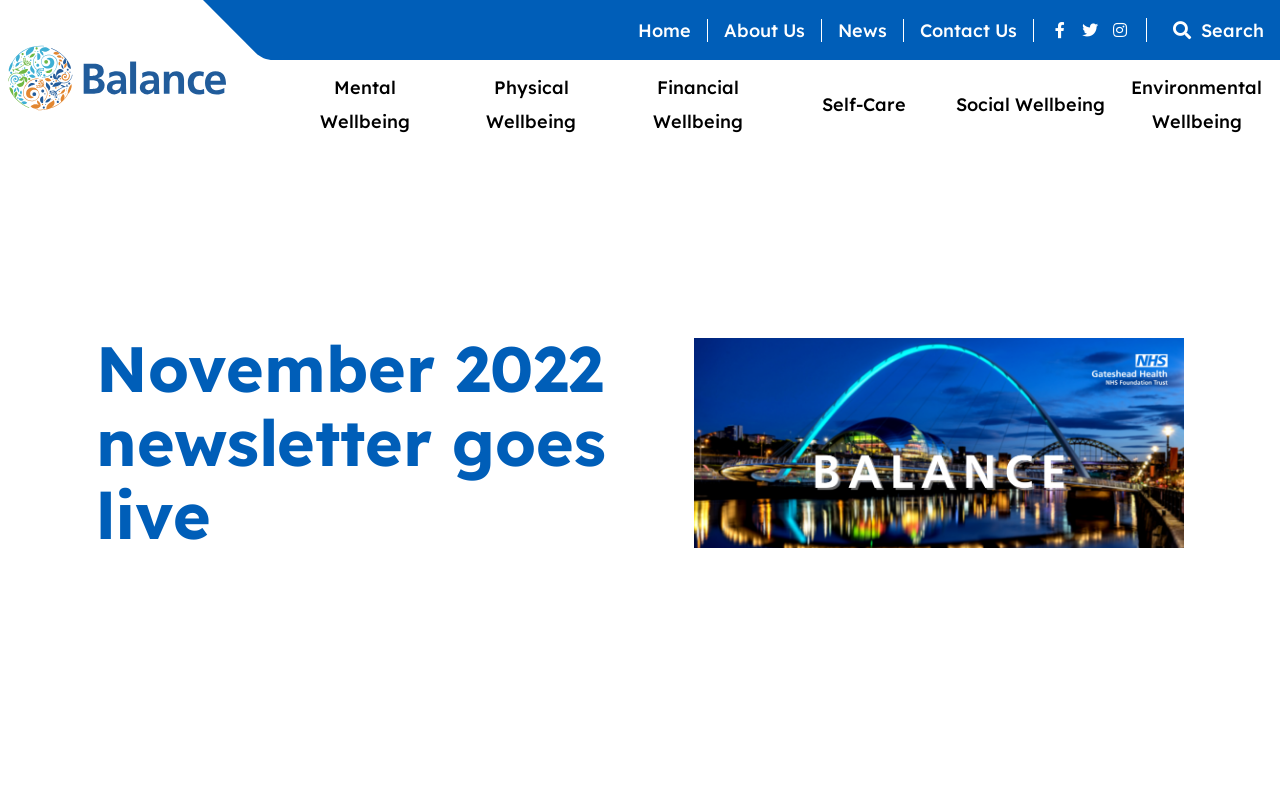Please identify the bounding box coordinates of the element I need to click to follow this instruction: "read about us".

[0.566, 0.024, 0.629, 0.053]